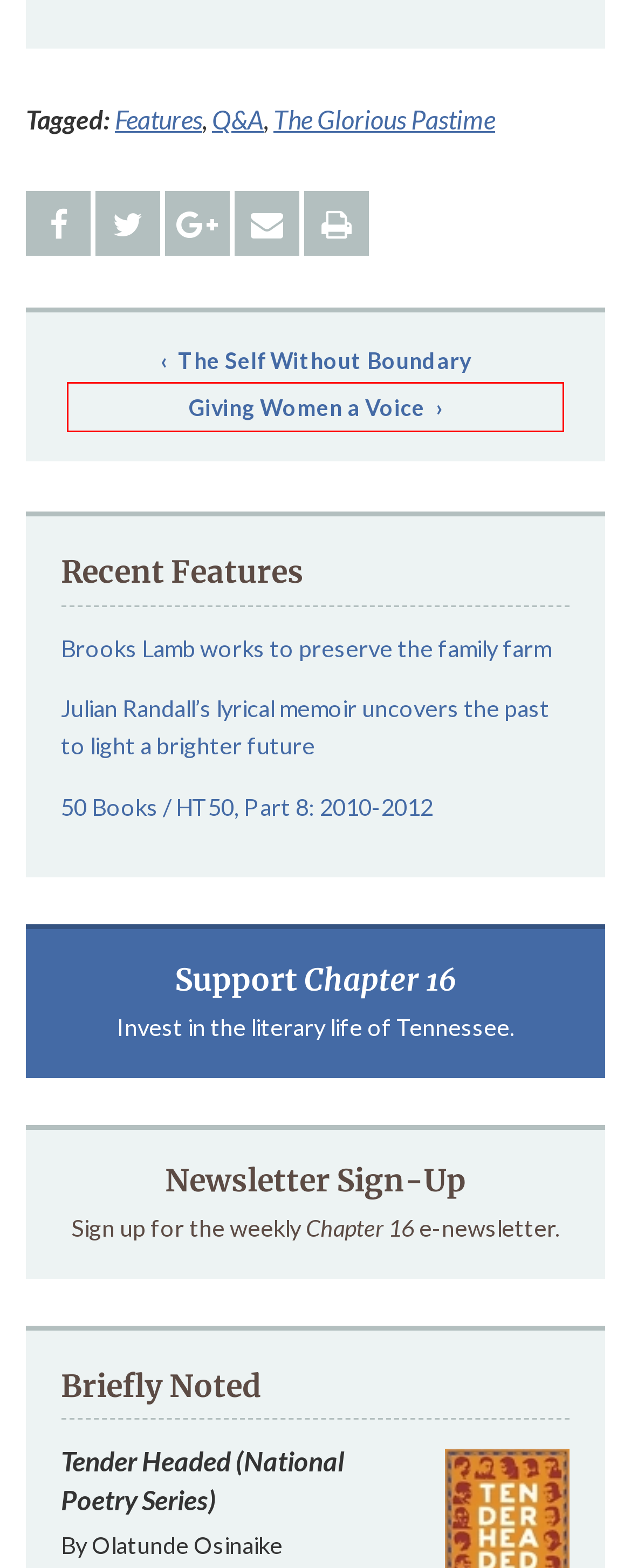A screenshot of a webpage is given, marked with a red bounding box around a UI element. Please select the most appropriate webpage description that fits the new page after clicking the highlighted element. Here are the candidates:
A. The Self Without Boundary | Chapter 16
B. Q&A | Chapter 16
C. “Haunting My Own Name” | Chapter 16
D. Giving Women a Voice | Chapter 16
E. Chapter 16 default campaign page
F. Looking Back on 50 Years of Tennessee Books | Chapter 16
G. Features | Chapter 16
H. A Connection to the Earth | Chapter 16

D